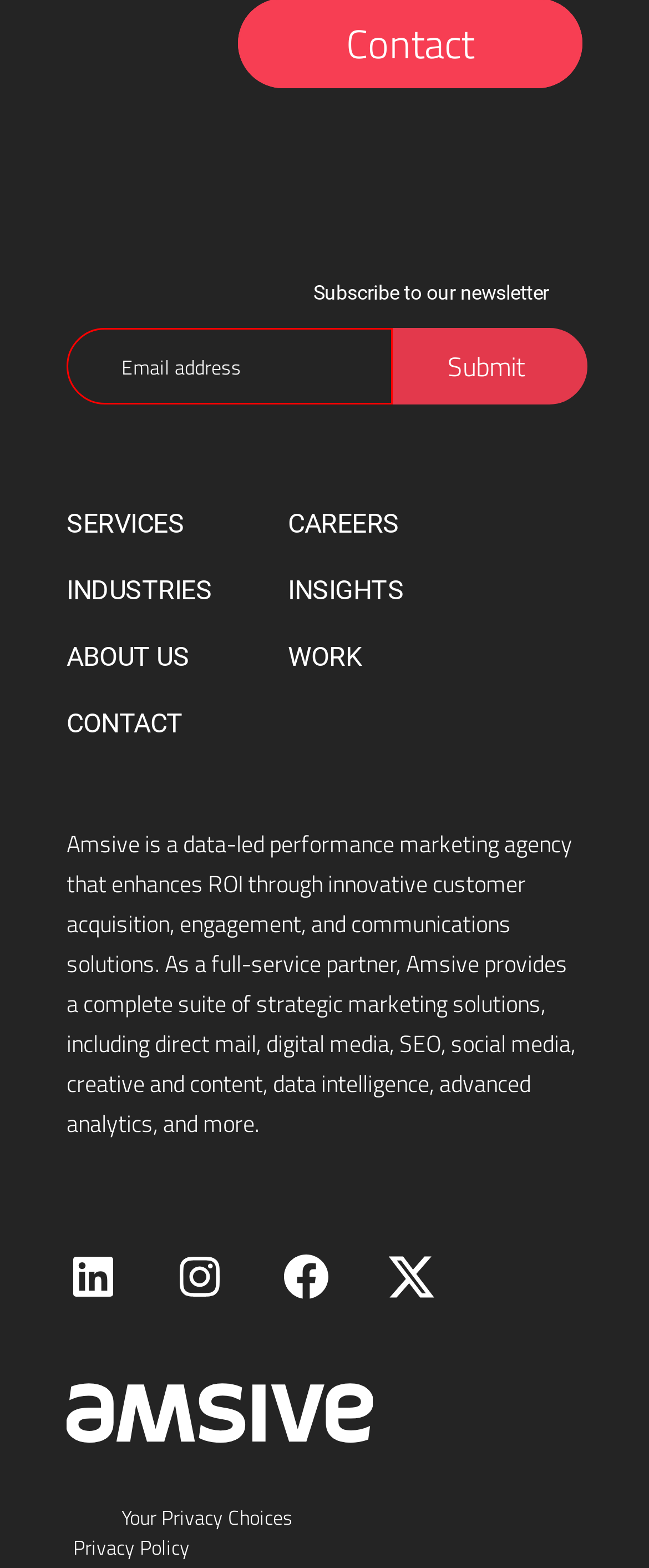Provide the bounding box coordinates for the UI element that is described by this text: "name="input_1" placeholder="Email address"". The coordinates should be in the form of four float numbers between 0 and 1: [left, top, right, bottom].

[0.103, 0.209, 0.605, 0.258]